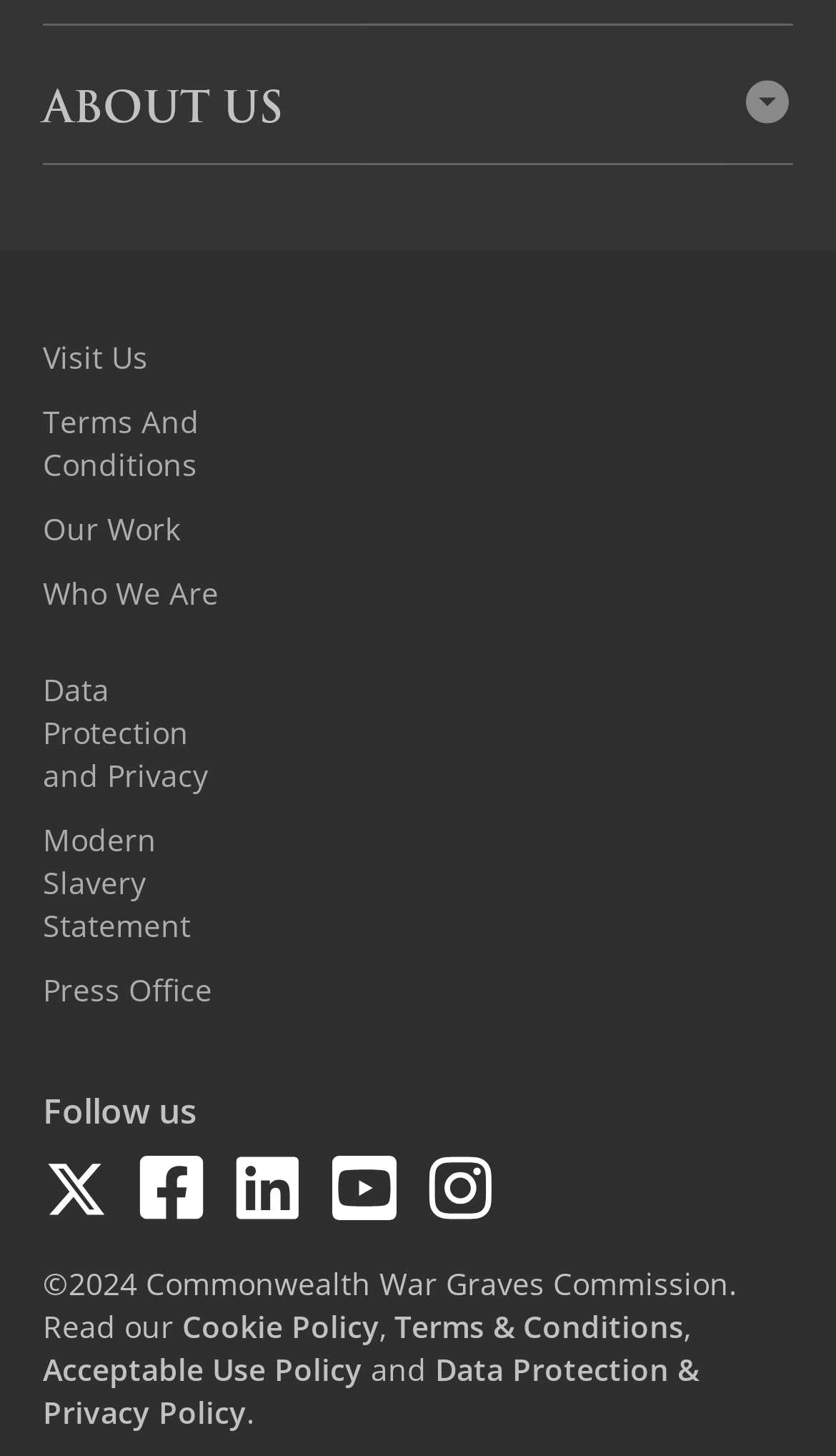Provide a brief response in the form of a single word or phrase:
What is the copyright year of this website?

2024